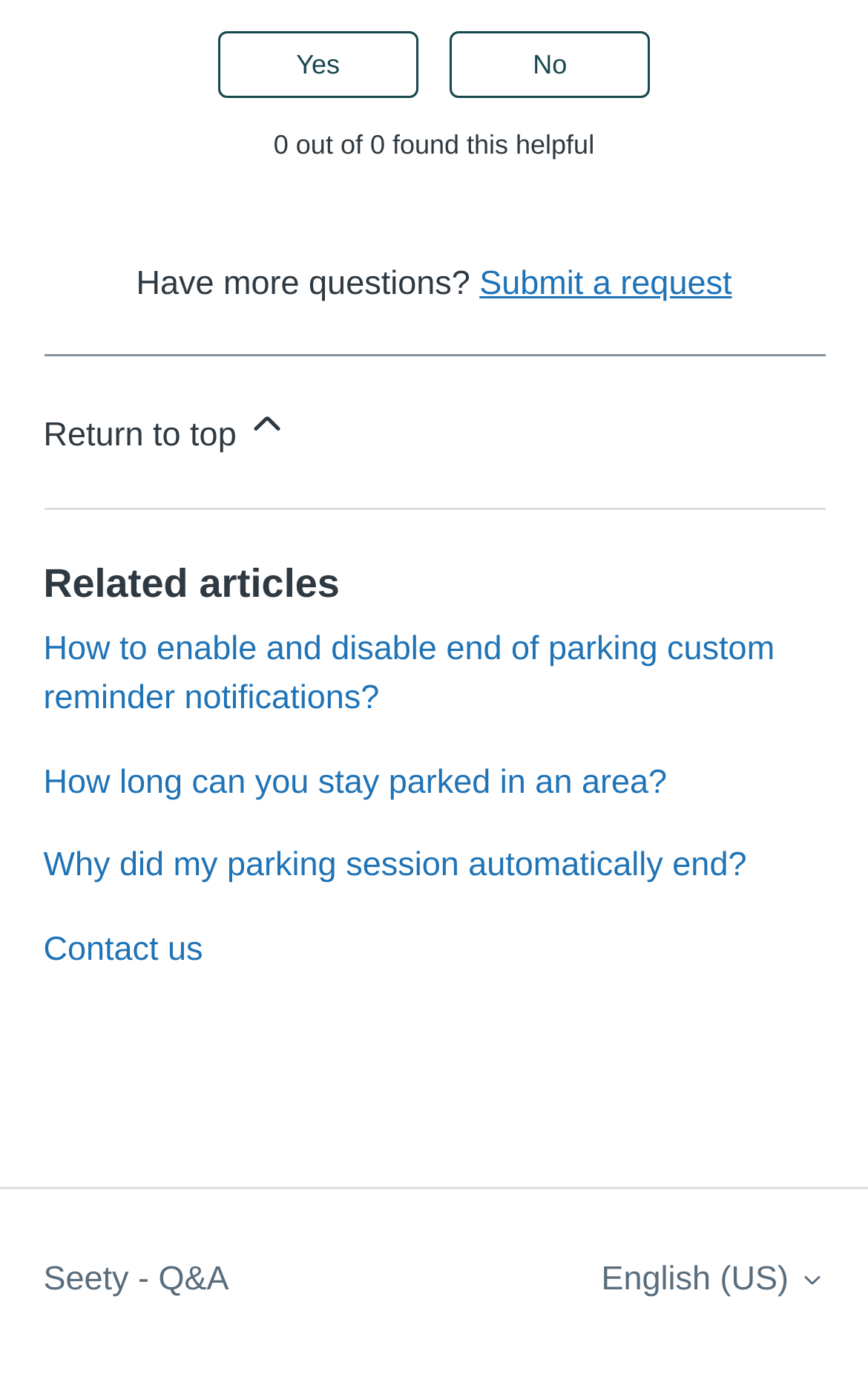Highlight the bounding box of the UI element that corresponds to this description: "Contact us".

[0.05, 0.677, 0.234, 0.704]